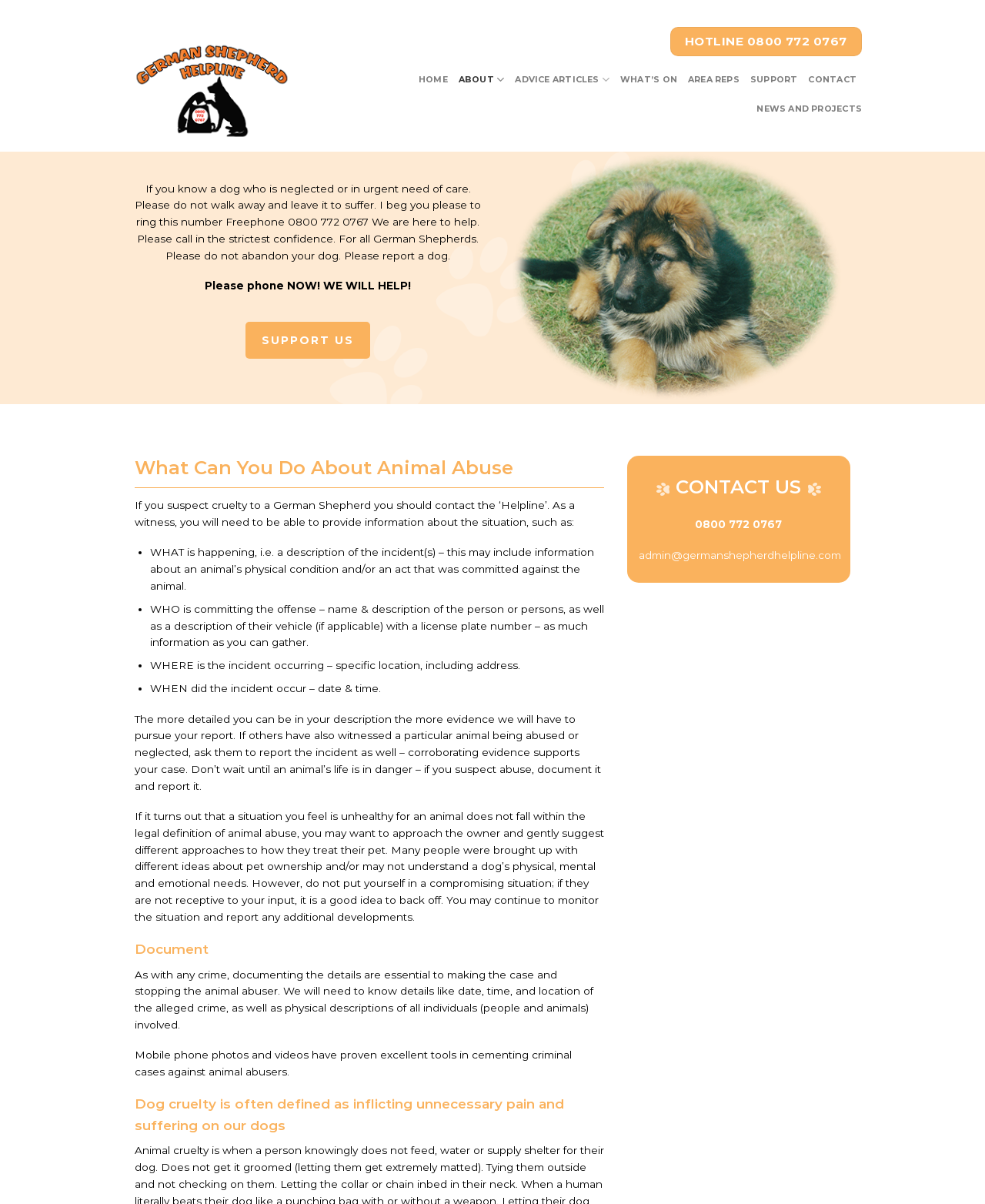Analyze and describe the webpage in a detailed narrative.

This webpage is dedicated to the German Shepherd Helpline, an organization focused on preventing animal abuse. At the top of the page, there is a prominent hotline number, "0800 772 0767", and a link to the organization's name, accompanied by an image of the German Shepherd Helpline logo. 

Below this, there is a navigation menu with links to various sections of the website, including "HOME", "ABOUT", "ADVICE ARTICLES", "WHAT'S ON", "AREA REPS", "SUPPORT", and "CONTACT". 

The main content of the page is divided into sections, starting with a message urging readers to report animal abuse and neglect. This is followed by a series of paragraphs and bullet points providing guidance on what to do if you suspect animal cruelty, including how to gather evidence and report incidents. 

There are also several headings, including "What Can You Do About Animal Abuse", "Document", and "Dog cruelty is often defined as inflicting unnecessary pain and suffering on our dogs". These headings break up the content and provide a clear structure to the page. 

In addition to the text, there are several images on the page, including a figure with an image, and two images accompanying the "CONTACT US" section. The page also includes a call to action, encouraging readers to "SUPPORT US".